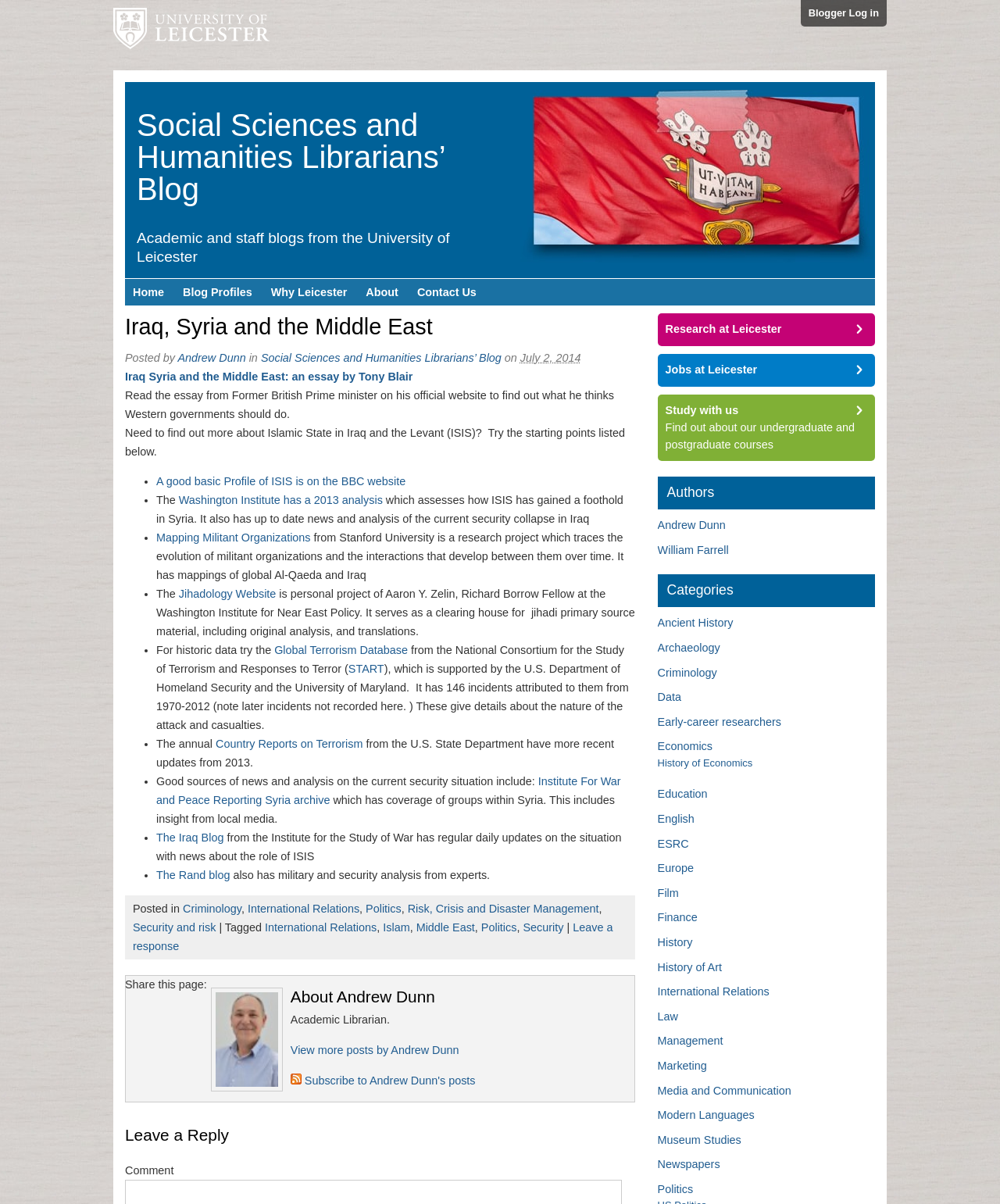Identify the bounding box coordinates of the area that should be clicked in order to complete the given instruction: "Explore the 'plan de 3 ans nordvpn' link". The bounding box coordinates should be four float numbers between 0 and 1, i.e., [left, top, right, bottom].

None